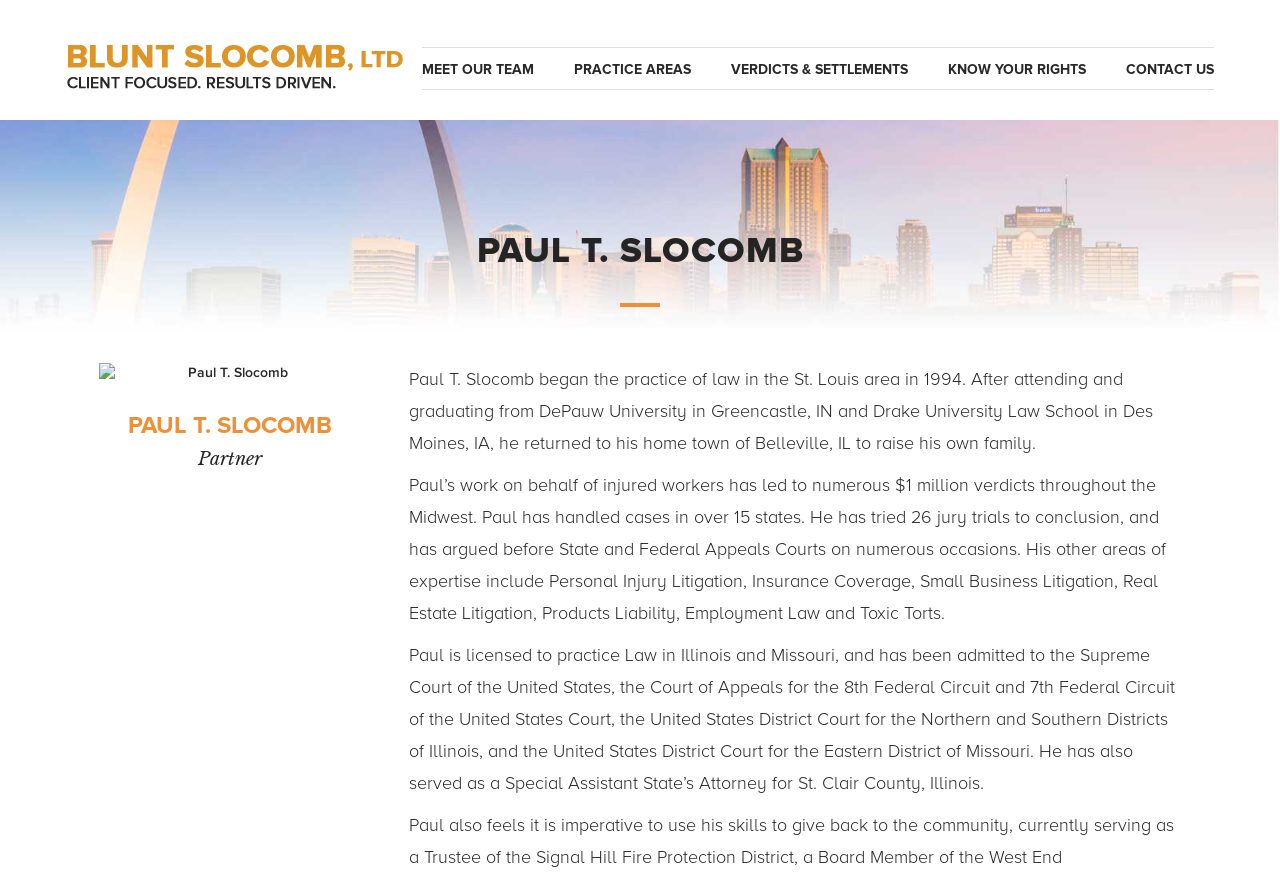Reply to the question with a single word or phrase:
In how many states has Paul T. Slocomb handled cases?

Over 15